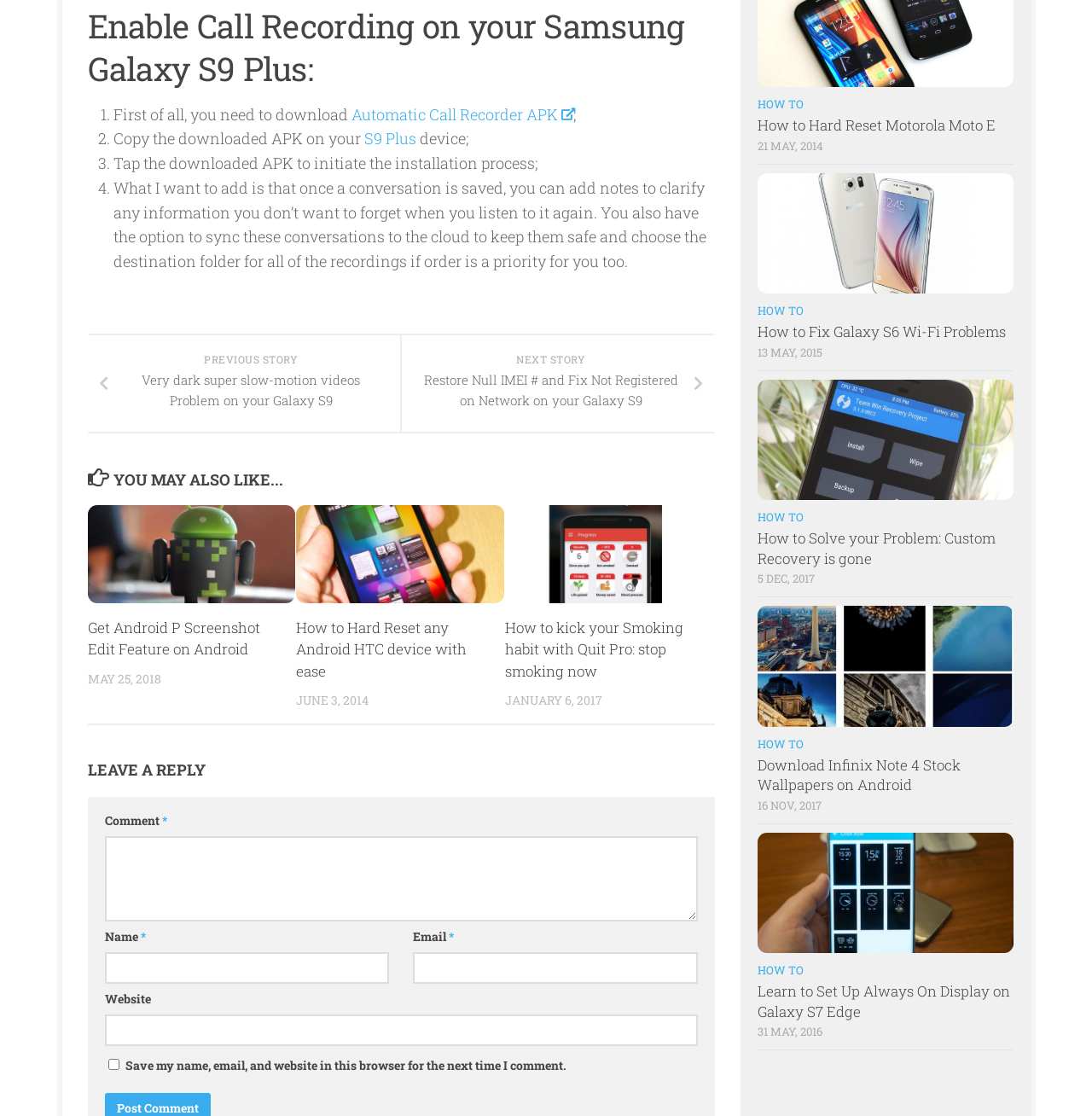Please find the bounding box coordinates of the element that must be clicked to perform the given instruction: "Click on the 'HOW TO' link". The coordinates should be four float numbers from 0 to 1, i.e., [left, top, right, bottom].

[0.693, 0.086, 0.736, 0.1]